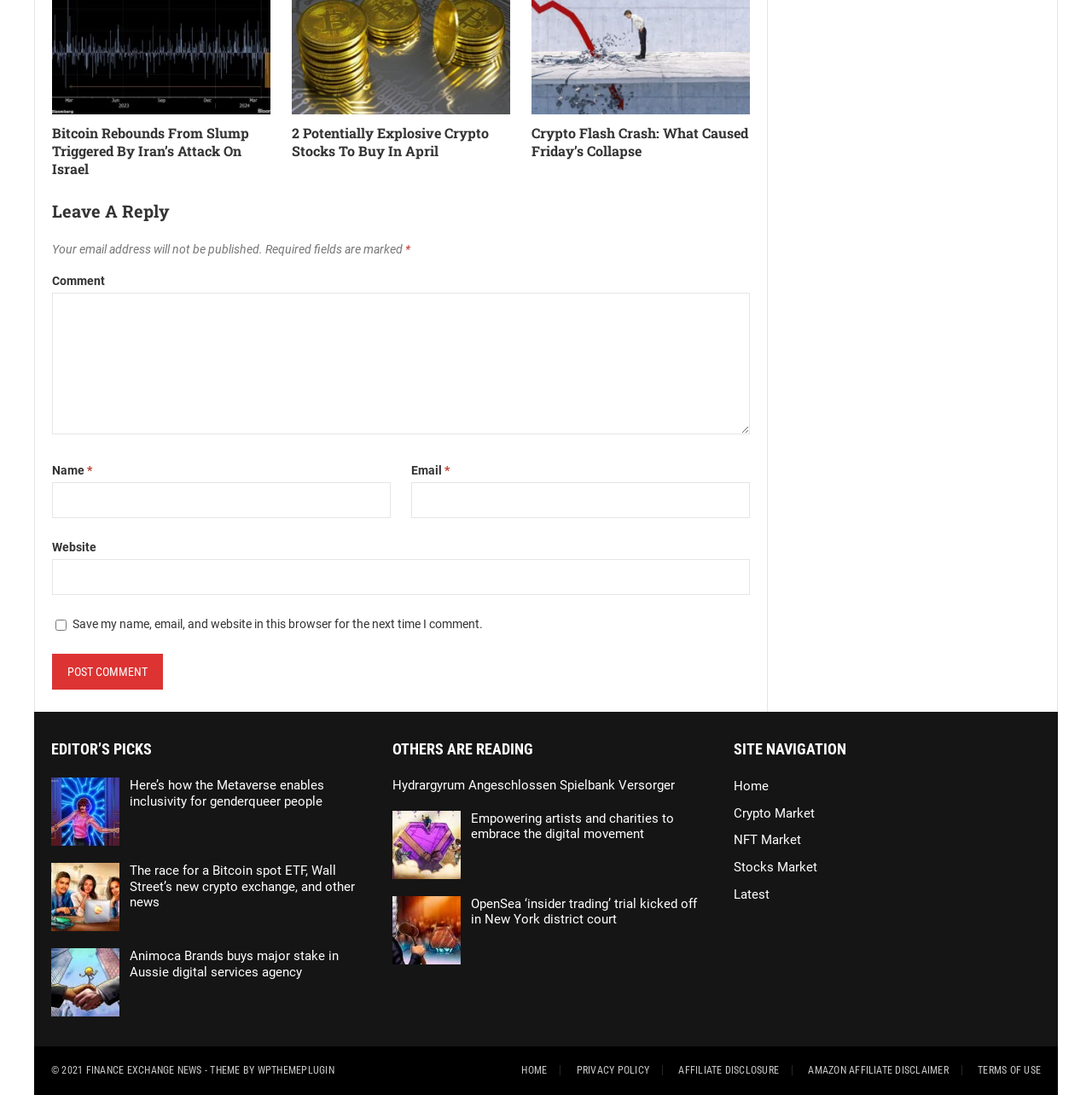Use a single word or phrase to answer this question: 
What is the purpose of the 'Save my name, email, and website in this browser for the next time I comment' checkbox?

To save user information